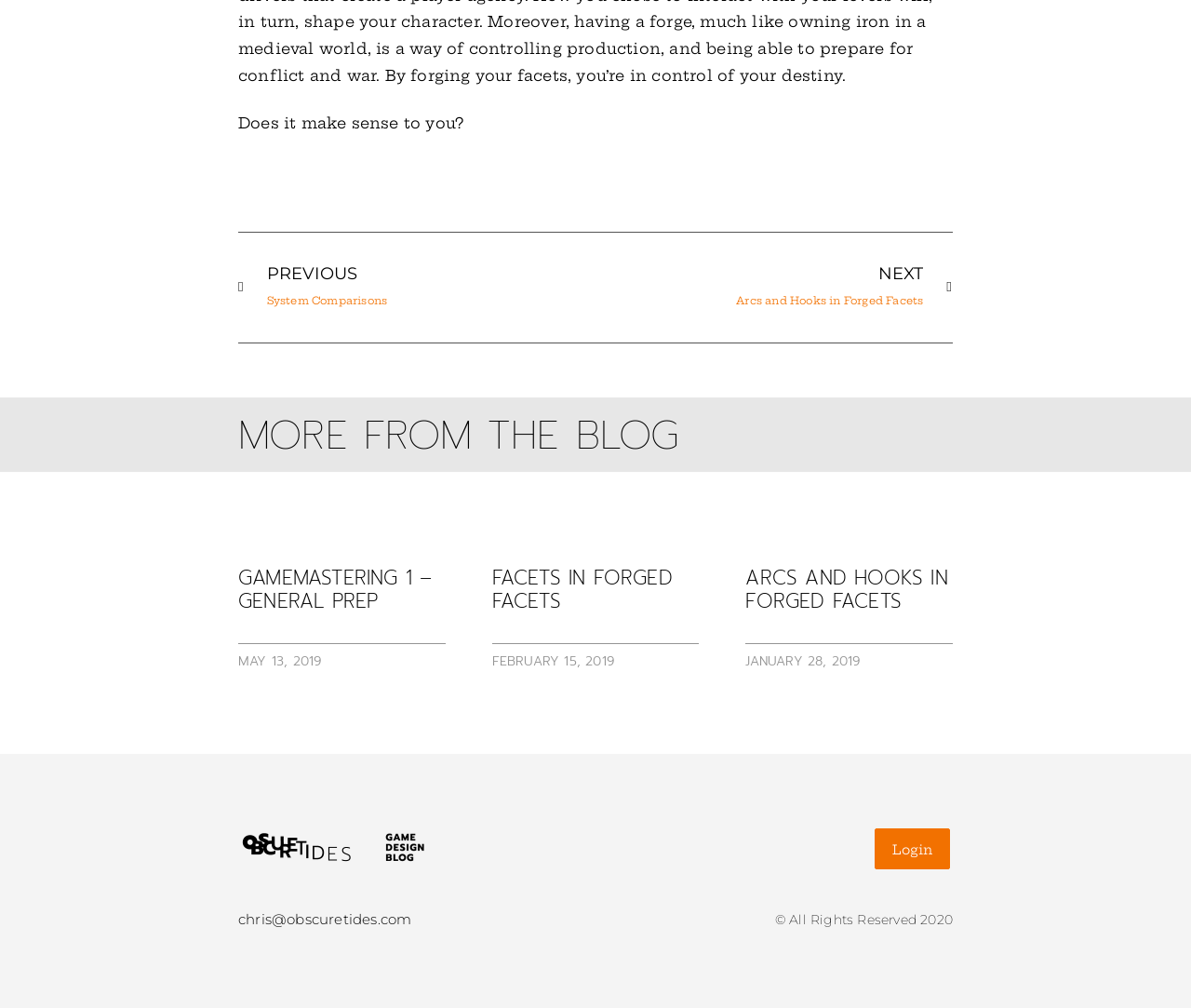With reference to the image, please provide a detailed answer to the following question: What is the purpose of the button at the bottom?

I examined the button element located at [0.735, 0.822, 0.798, 0.863] and found that its text is 'Login'. This suggests that the purpose of the button is to allow users to log in to the website.